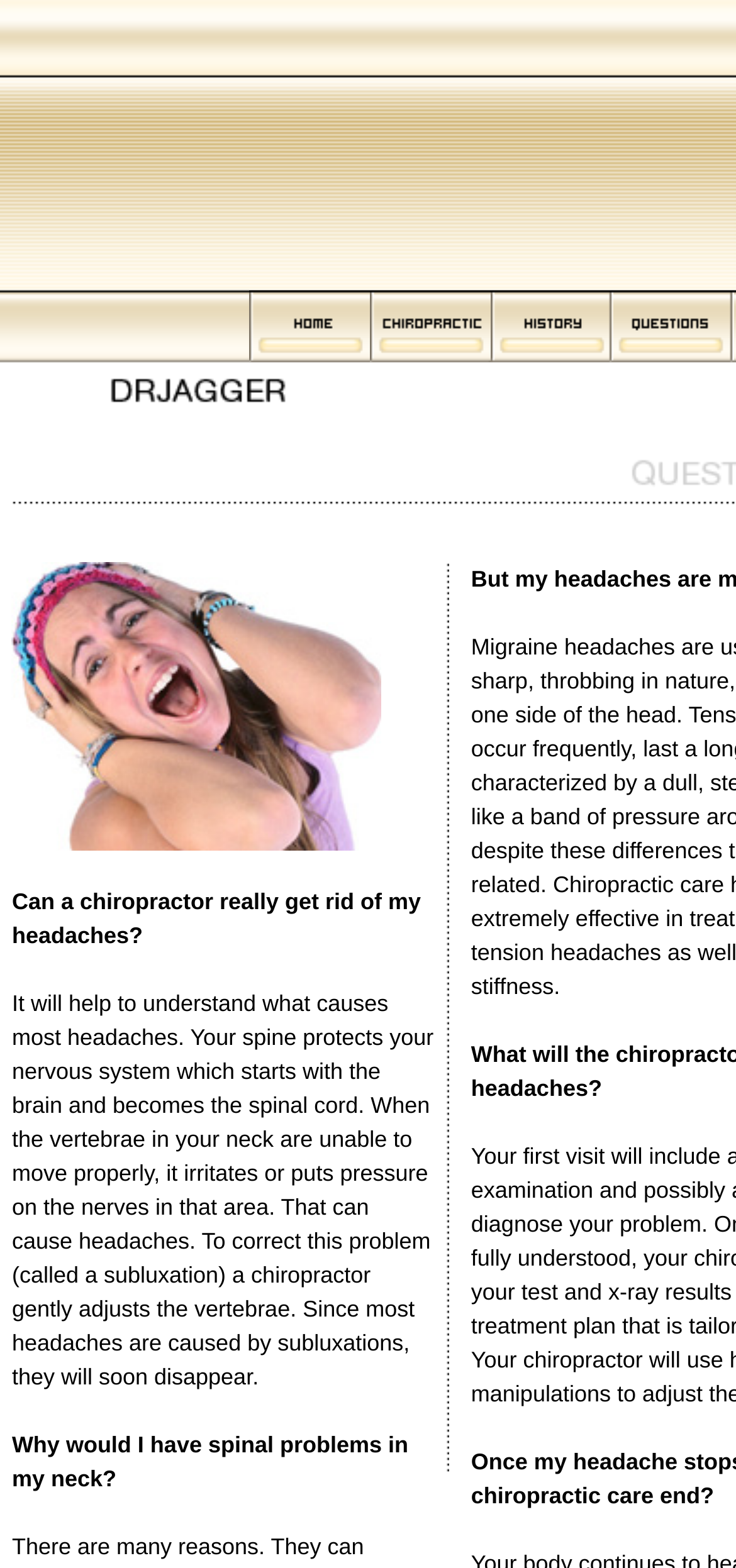Please examine the image and provide a detailed answer to the question: What is the topic of the first question answered on this page?

The first question answered on this page is 'Can a chiropractor really get rid of my headaches?' which is followed by an explanation of how chiropractic care can help alleviate headaches.